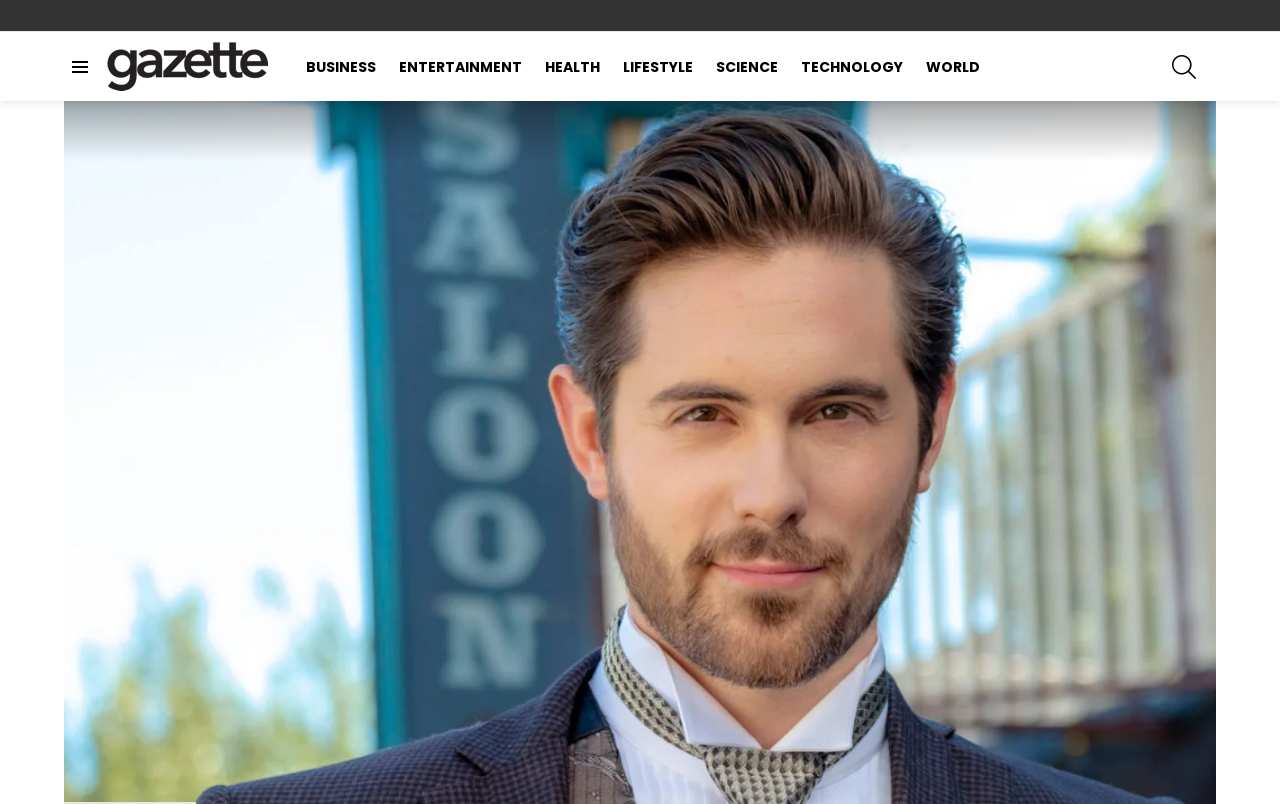Answer the question with a single word or phrase: 
What is the first menu item?

Menu